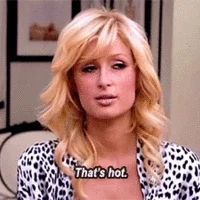What is the woman's hair color?
Analyze the image and provide a thorough answer to the question.

The caption explicitly states that the woman has a 'glamorous hairstyle' and is characterized as a 'blonde woman', indicating that her hair color is blonde.